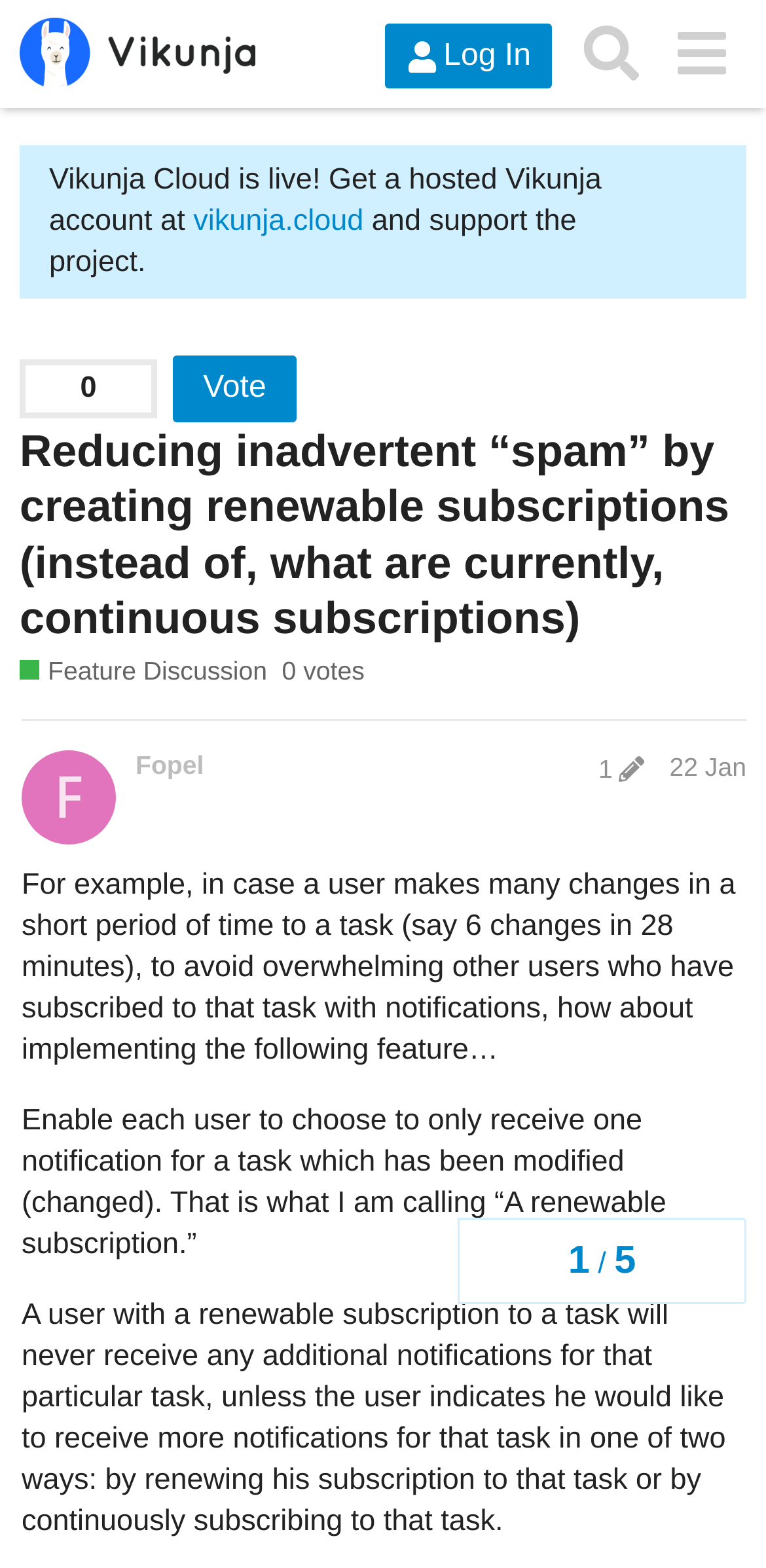Specify the bounding box coordinates of the element's region that should be clicked to achieve the following instruction: "Vote for the feature". The bounding box coordinates consist of four float numbers between 0 and 1, in the format [left, top, right, bottom].

[0.226, 0.226, 0.387, 0.269]